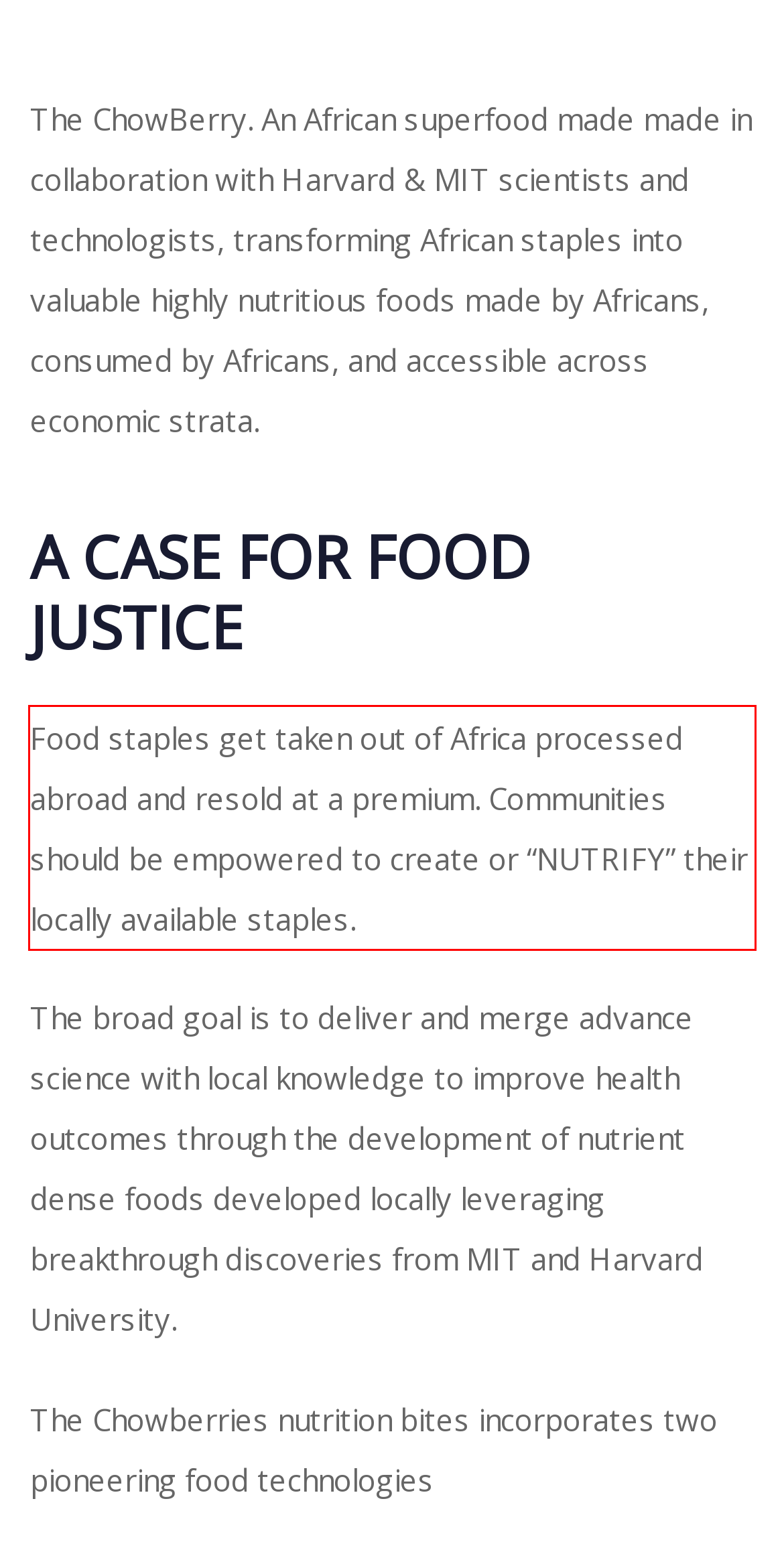Identify the text inside the red bounding box in the provided webpage screenshot and transcribe it.

Food staples get taken out of Africa processed abroad and resold at a premium. Communities should be empowered to create or “NUTRIFY” their locally available staples.